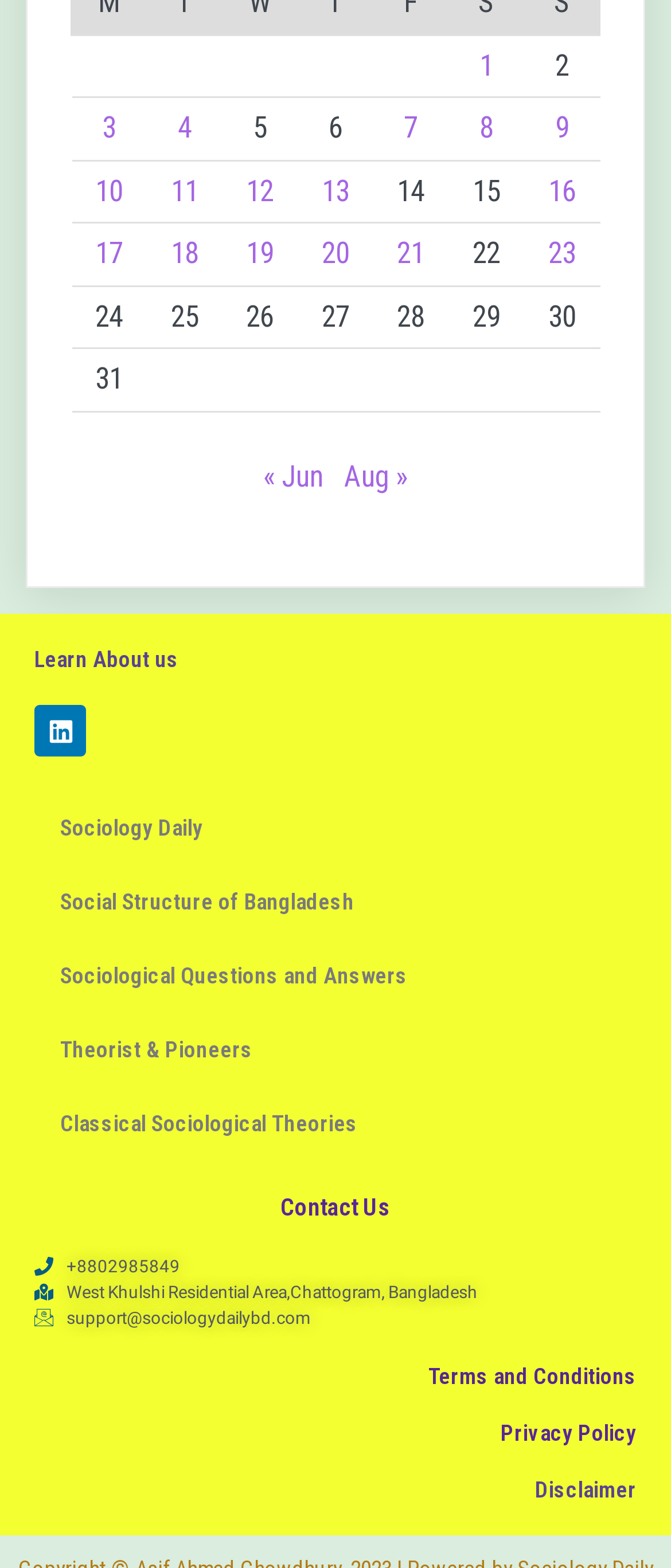Determine the bounding box coordinates for the area that needs to be clicked to fulfill this task: "View 'Terms and Conditions'". The coordinates must be given as four float numbers between 0 and 1, i.e., [left, top, right, bottom].

[0.638, 0.87, 0.949, 0.886]